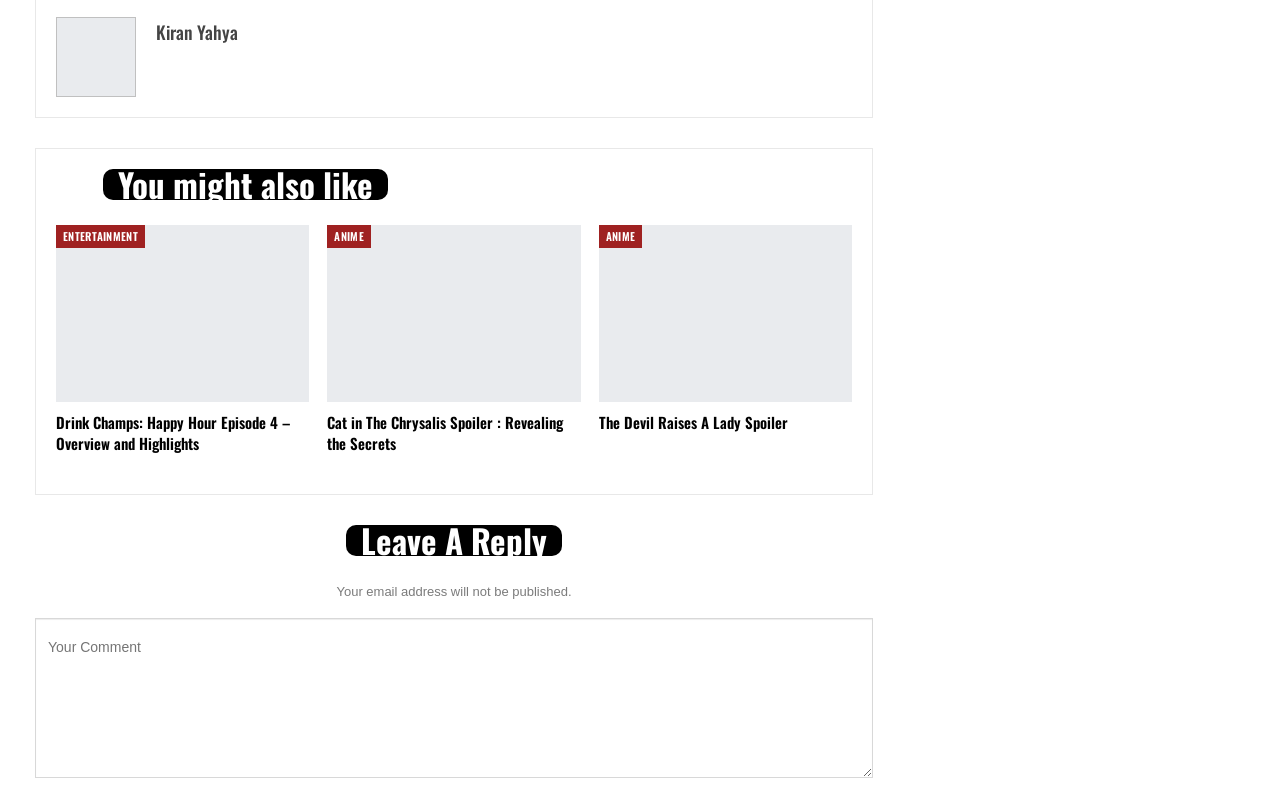Find the bounding box coordinates for the HTML element described as: "kiran Yahya". The coordinates should consist of four float values between 0 and 1, i.e., [left, top, right, bottom].

[0.122, 0.024, 0.186, 0.057]